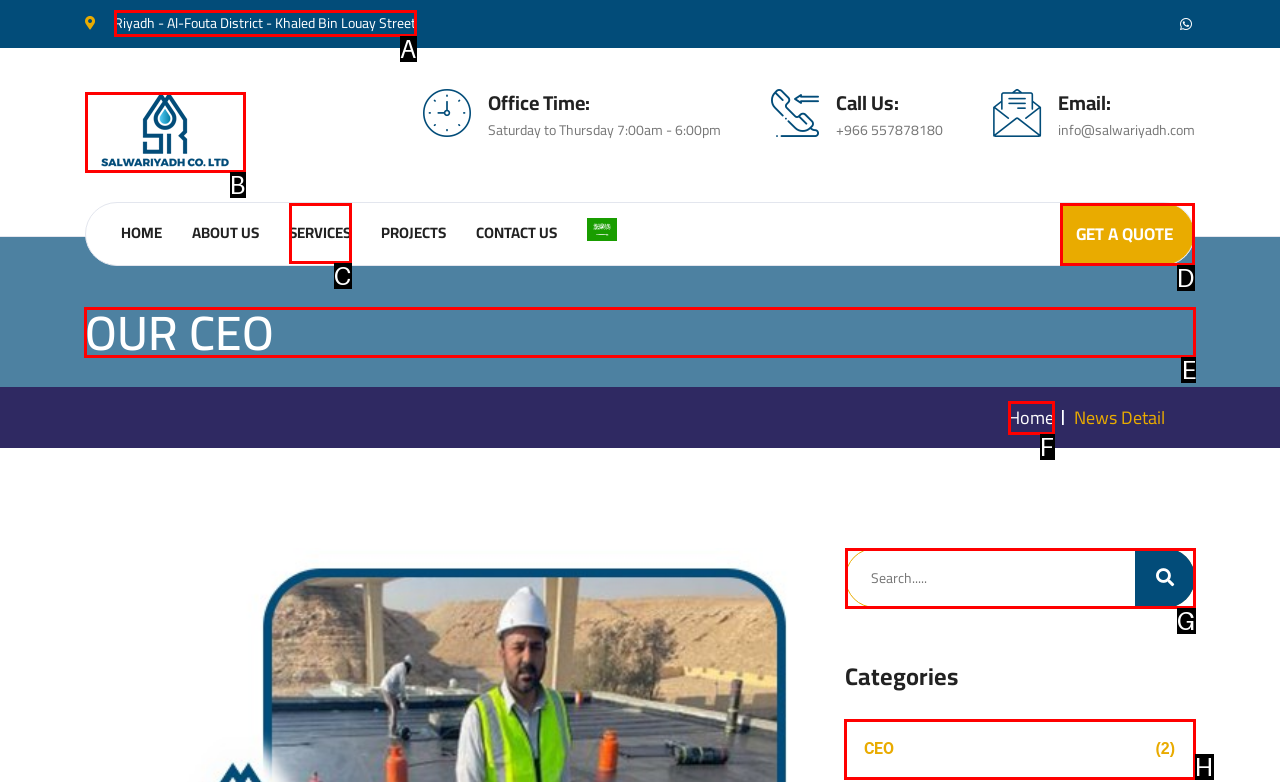Which lettered option should be clicked to perform the following task: Read about the CEO
Respond with the letter of the appropriate option.

E